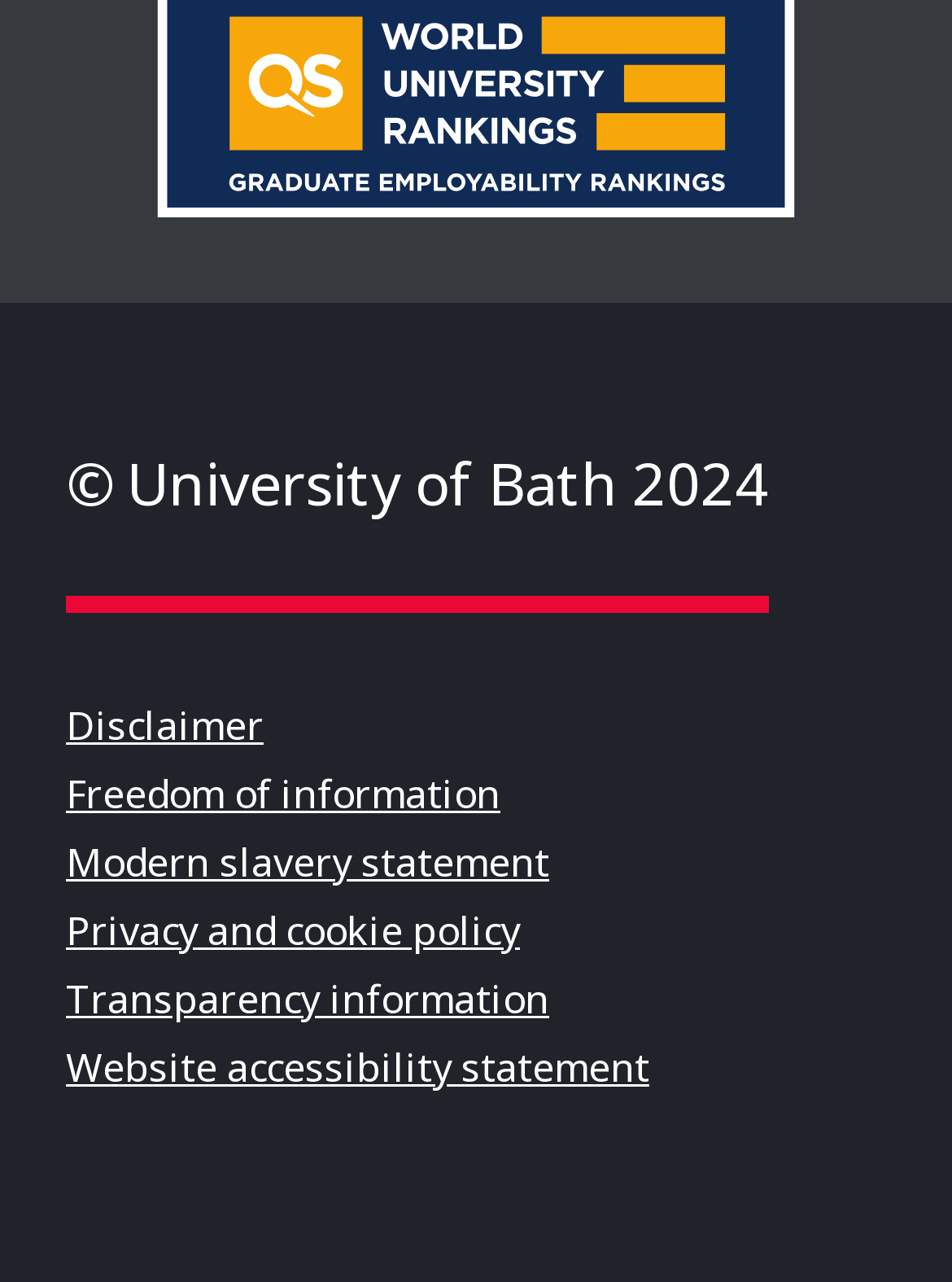Locate the bounding box coordinates for the element described below: "Privacy and cookie policy". The coordinates must be four float values between 0 and 1, formatted as [left, top, right, bottom].

[0.069, 0.704, 0.546, 0.746]